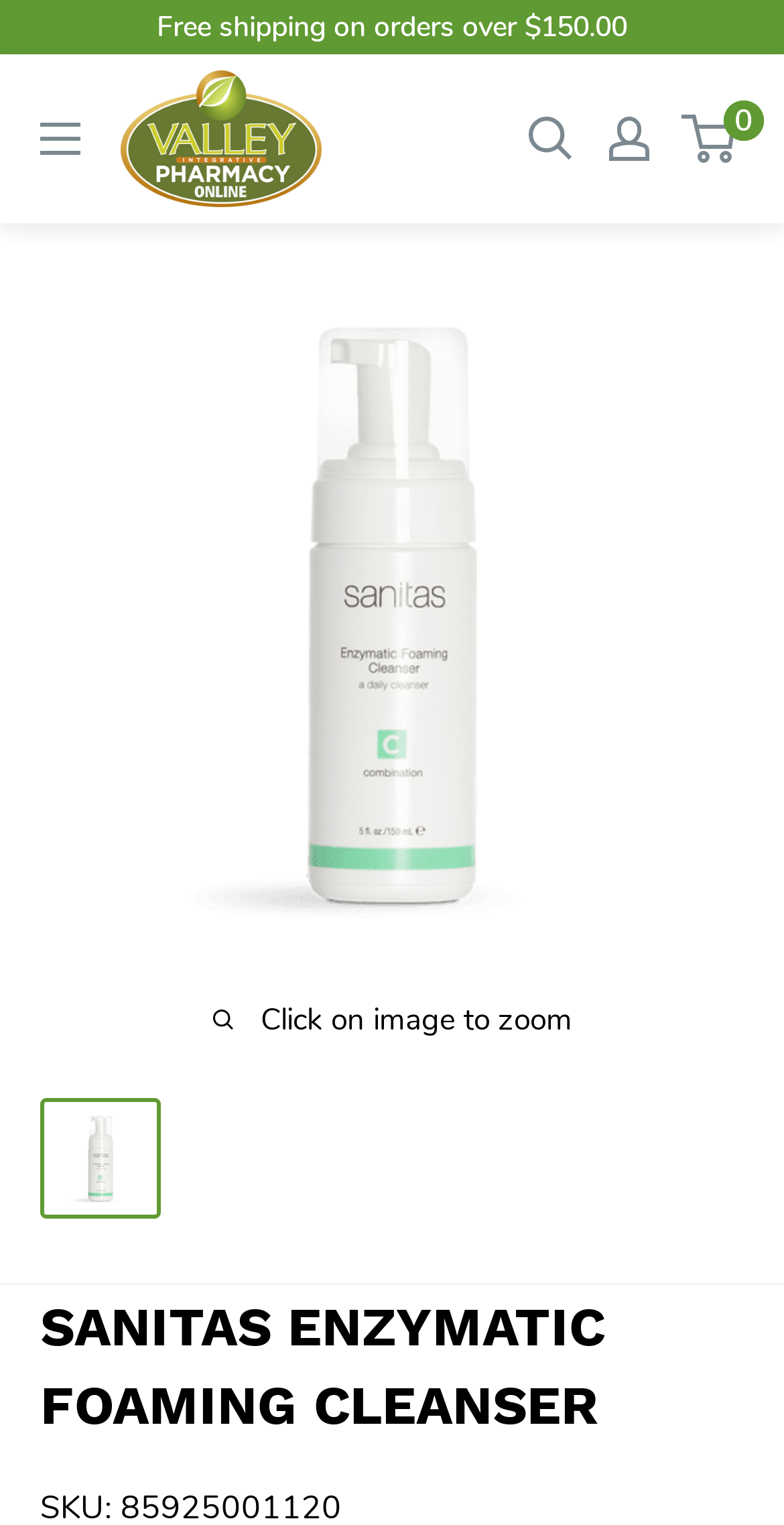Create a detailed summary of all the visual and textual information on the webpage.

This webpage is about a product called SANITAS ENZYMATIC FOAMING CLEANSER. At the top, there is a notification about free shipping on orders over $150.00. Next to it, there is a button to open a menu. On the same line, there is a link to Valley Integrative Pharmacy, accompanied by an image of the pharmacy's logo. 

On the right side of the top section, there are three links: Open search, My account, and a link showing the number of items in the cart, which is currently 0. 

Below the top section, there is a large image of the SANITAS ENZYMATIC FOAMING CLEANSER product, taking up most of the page's width. Below the image, there is a text that says "Click on image to zoom". 

To the right of the image, there is a link to the product, which opens in a new window. Below this link, there is a smaller image of the product, and a heading that repeats the product name. 

The product description, as mentioned in the meta description, is not explicitly stated on the webpage, but it can be inferred that the product is a cleanser that lifts surface impurities without irritating or drying the skin, with a balancing formula of natural fruit acids, enzymes, and gentle foaming agents that combines to visibly resurface and detoxify.